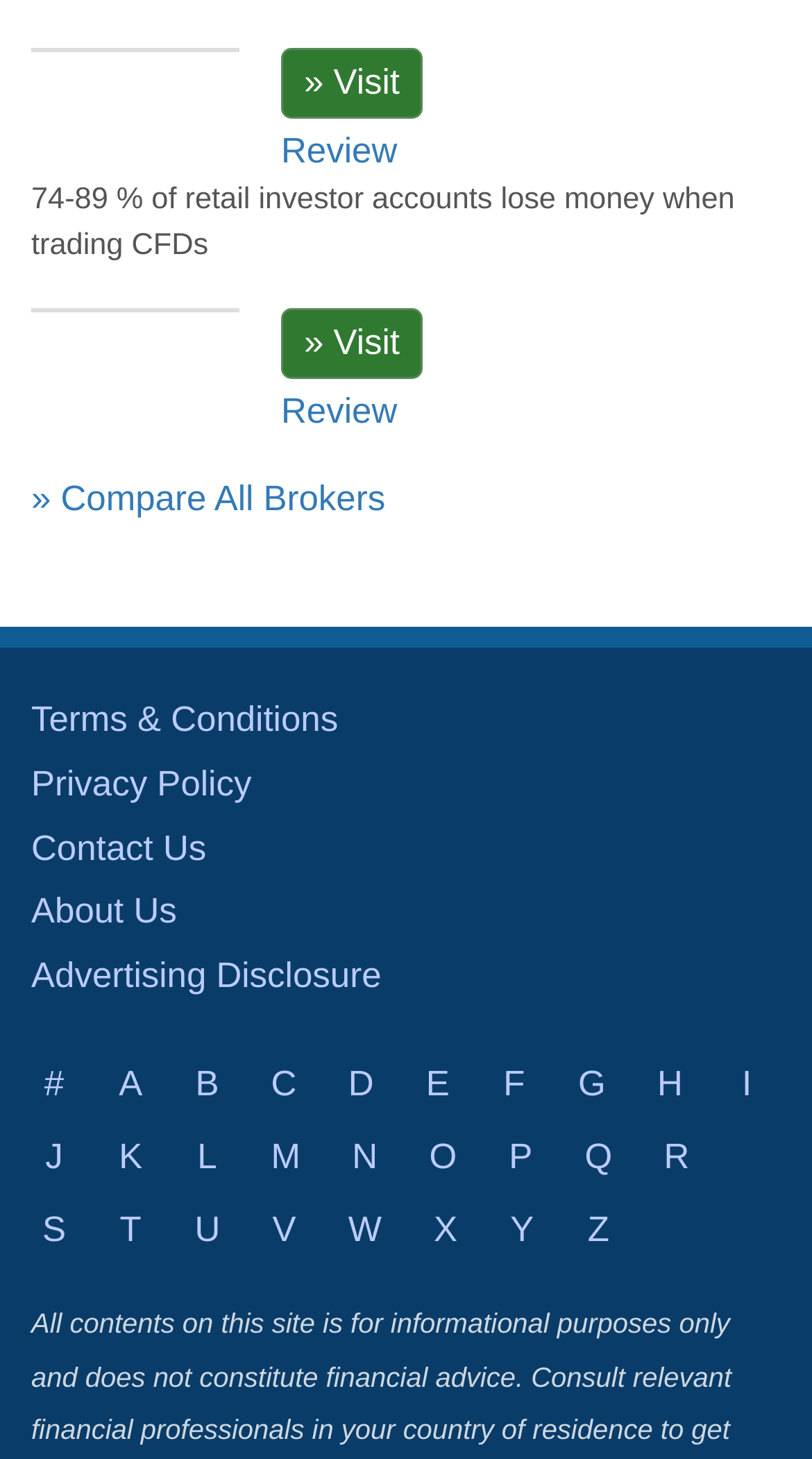Find the bounding box of the UI element described as follows: "Accept and Close".

None